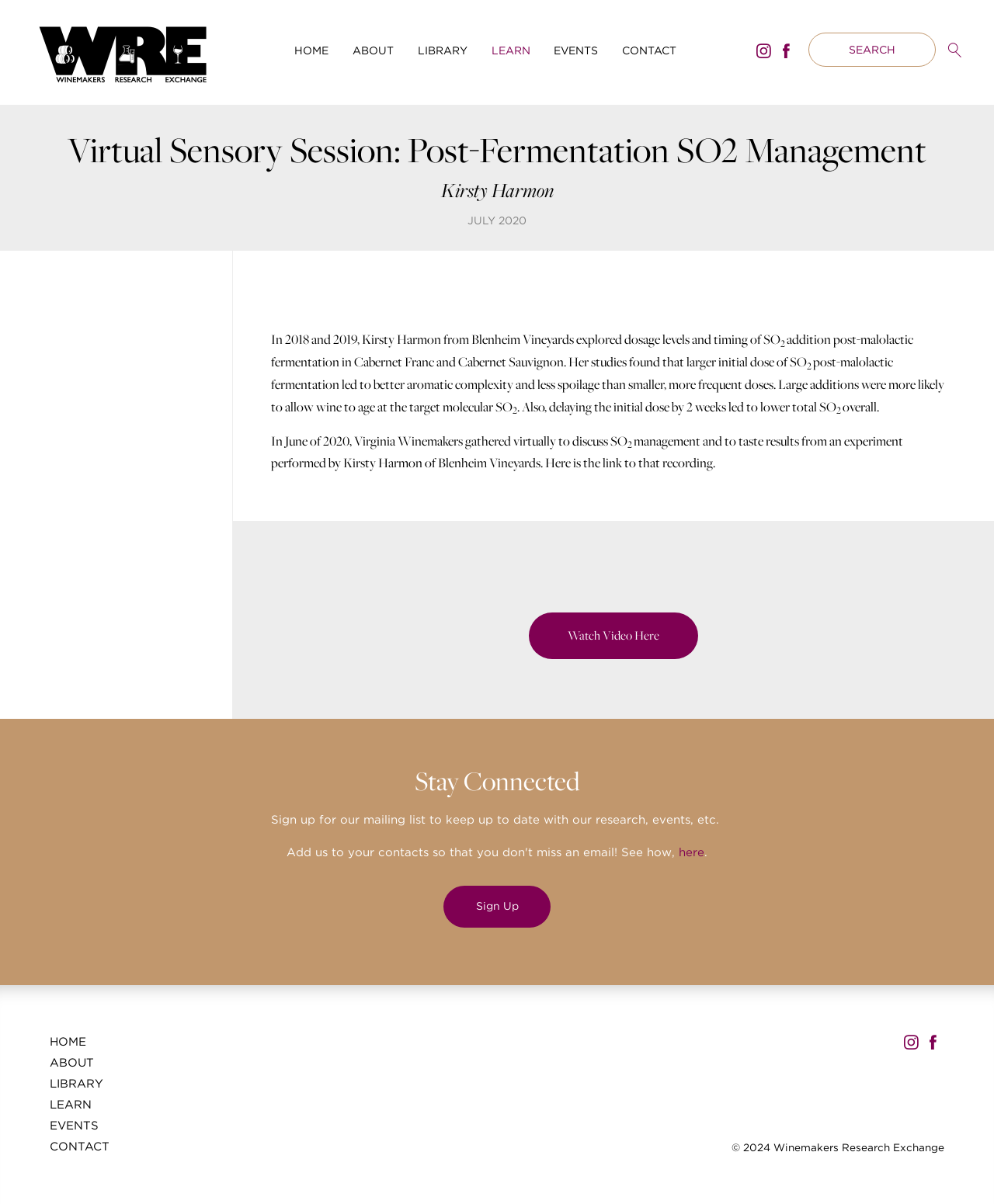Indicate the bounding box coordinates of the element that must be clicked to execute the instruction: "Go to the CONTACT page". The coordinates should be given as four float numbers between 0 and 1, i.e., [left, top, right, bottom].

[0.614, 0.03, 0.693, 0.055]